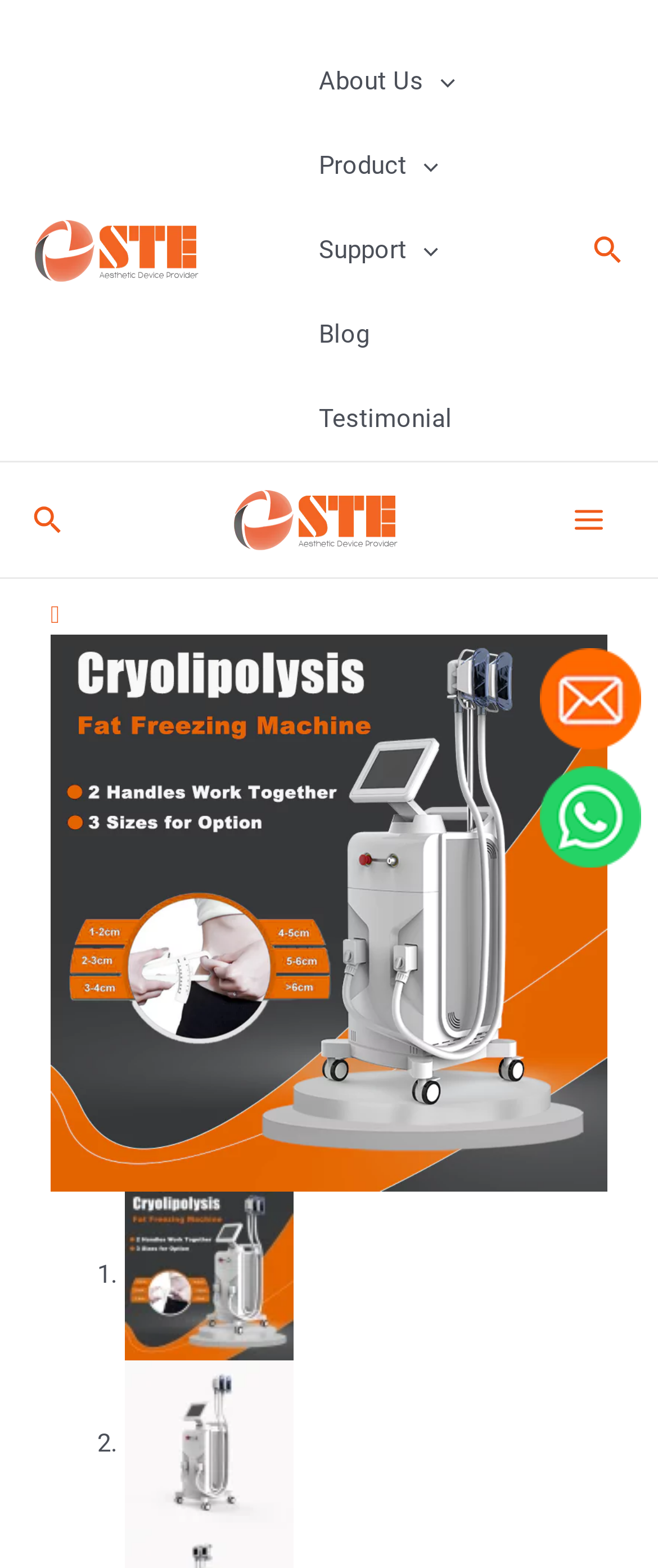Please find the bounding box coordinates of the element's region to be clicked to carry out this instruction: "Search for products".

[0.902, 0.146, 0.949, 0.173]